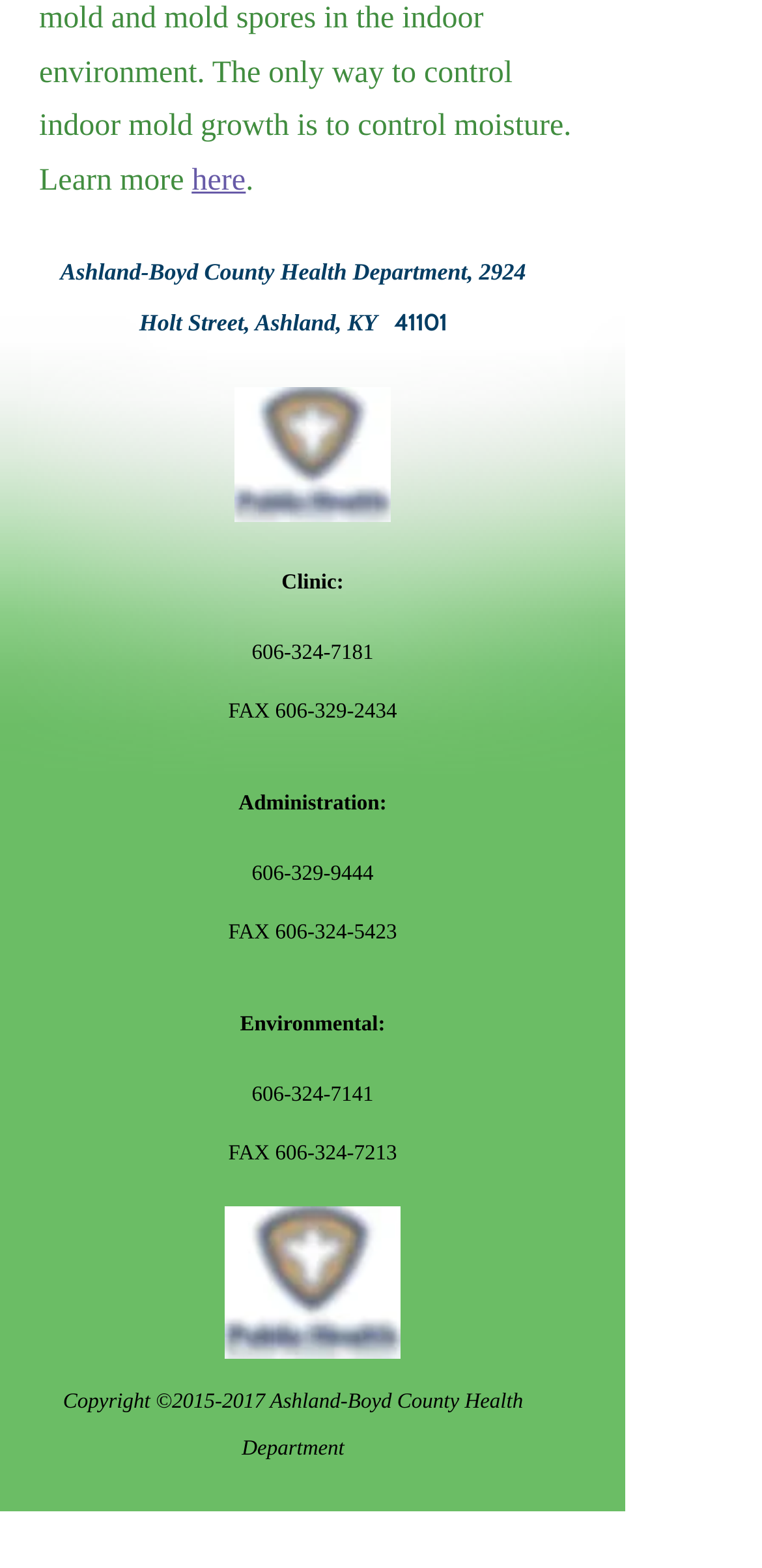Give a concise answer using one word or a phrase to the following question:
What is the clinic phone number?

606-324-7181